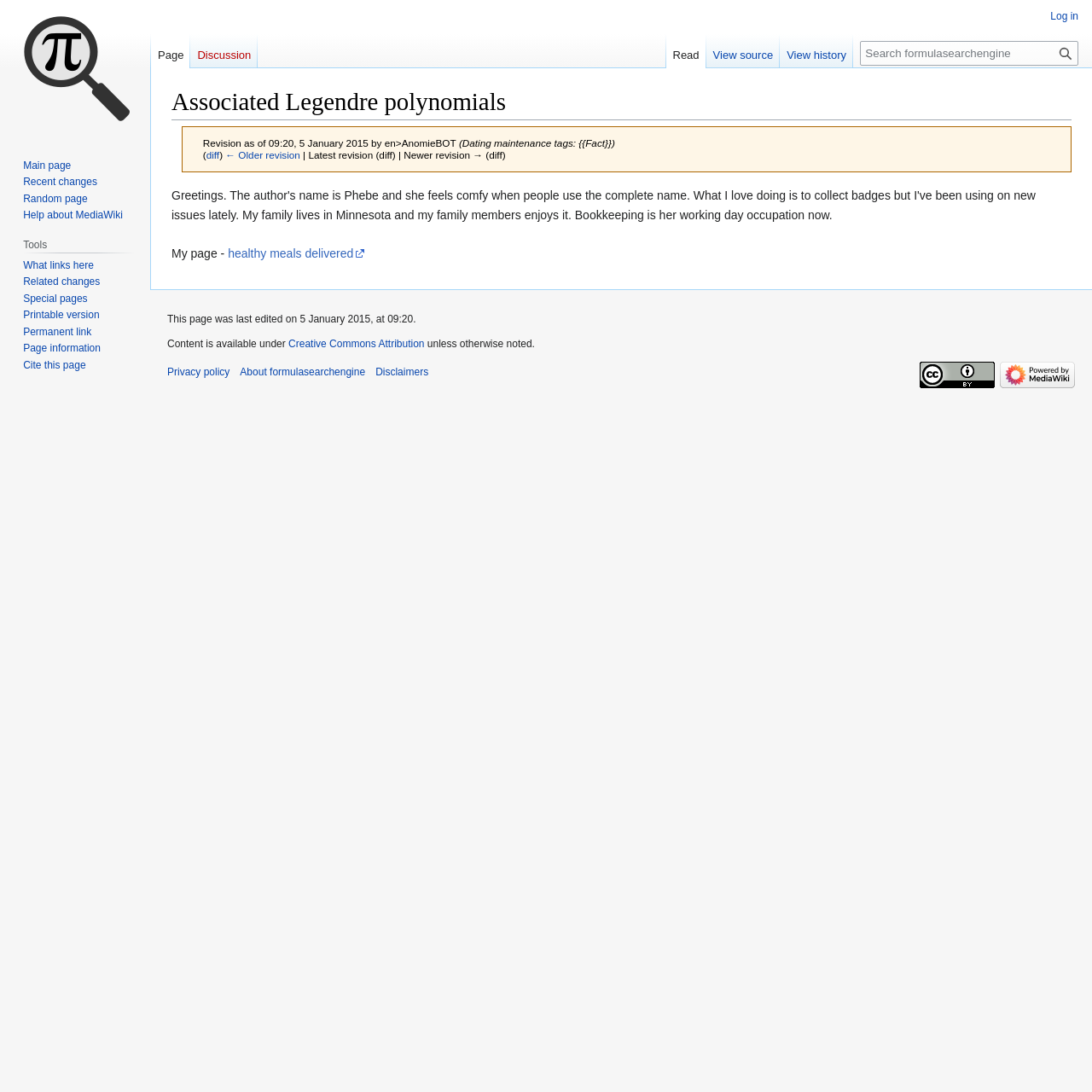Show me the bounding box coordinates of the clickable region to achieve the task as per the instruction: "Visit the main page".

[0.006, 0.0, 0.131, 0.125]